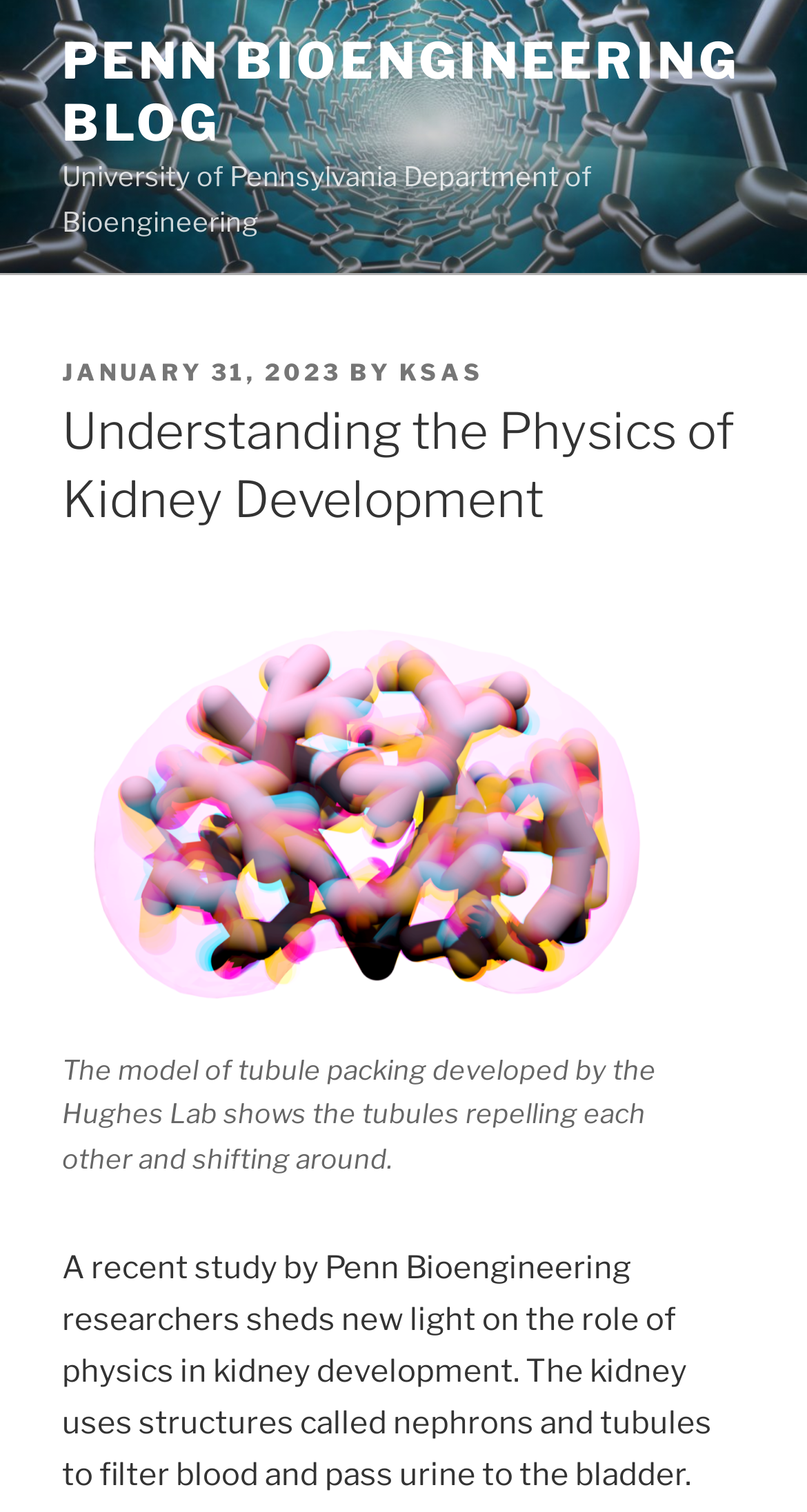What is the topic of the article?
Please give a detailed and elaborate answer to the question.

I found the answer by looking at the heading element that appears below the 'POSTED ON' and 'BY' static texts, which is 'Understanding the Physics of Kidney Development'.